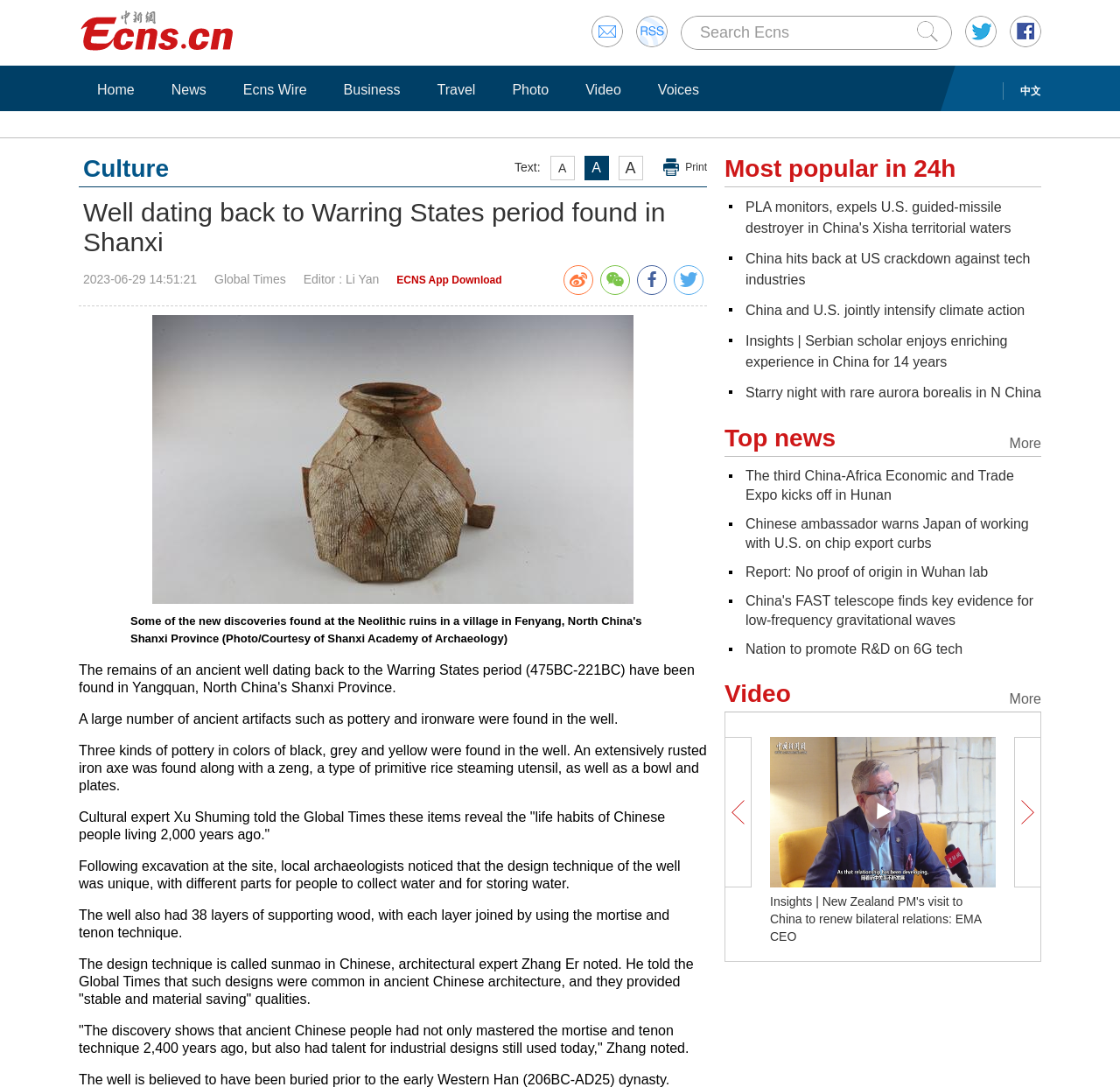Respond to the question below with a single word or phrase: What is the name of the province where the Neolithic ruins were found?

Shanxi